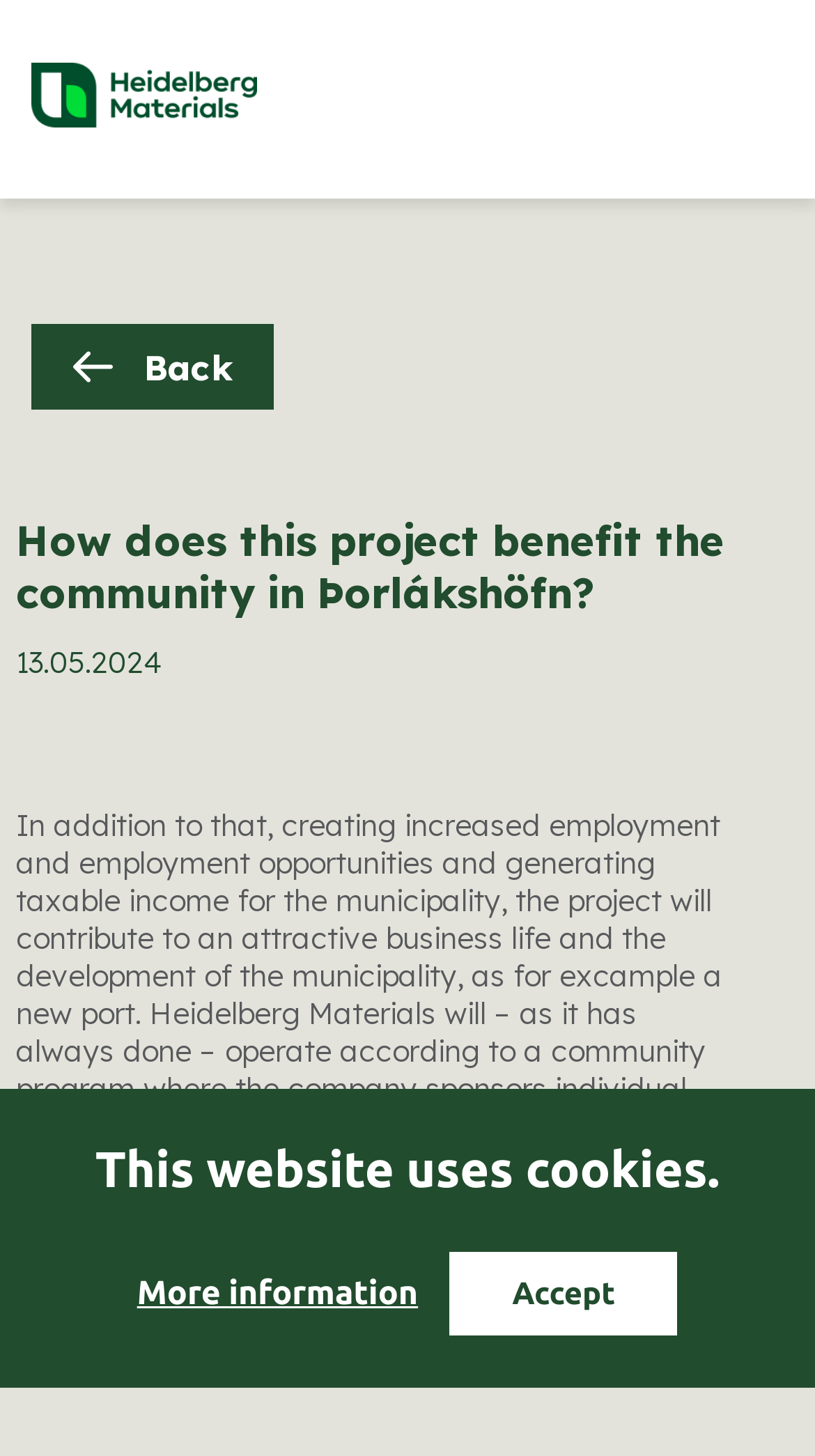Determine the bounding box for the UI element that matches this description: "Accept".

[0.551, 0.86, 0.832, 0.917]